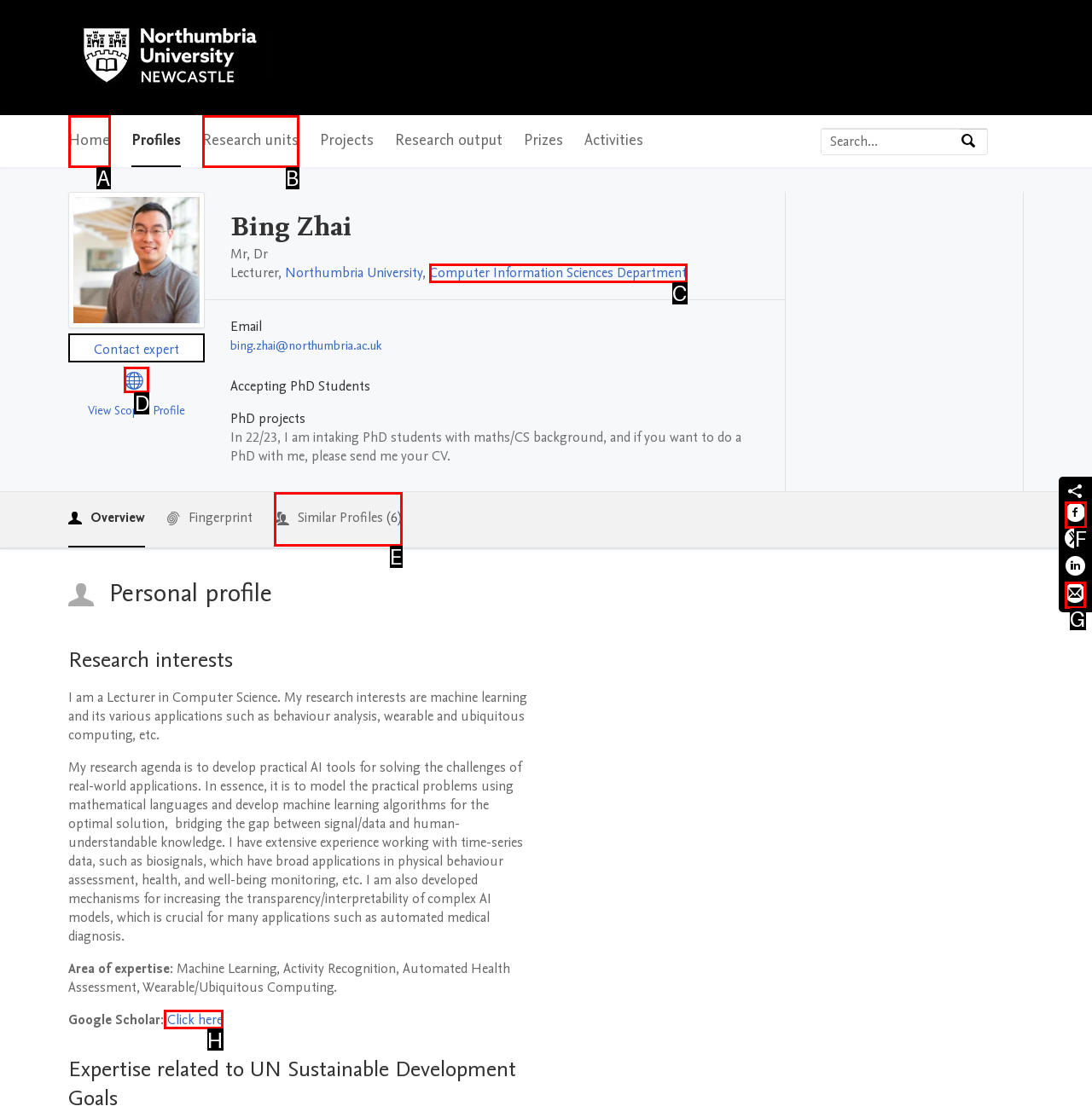Identify the letter of the option to click in order to Watch the YouTube video. Answer with the letter directly.

None